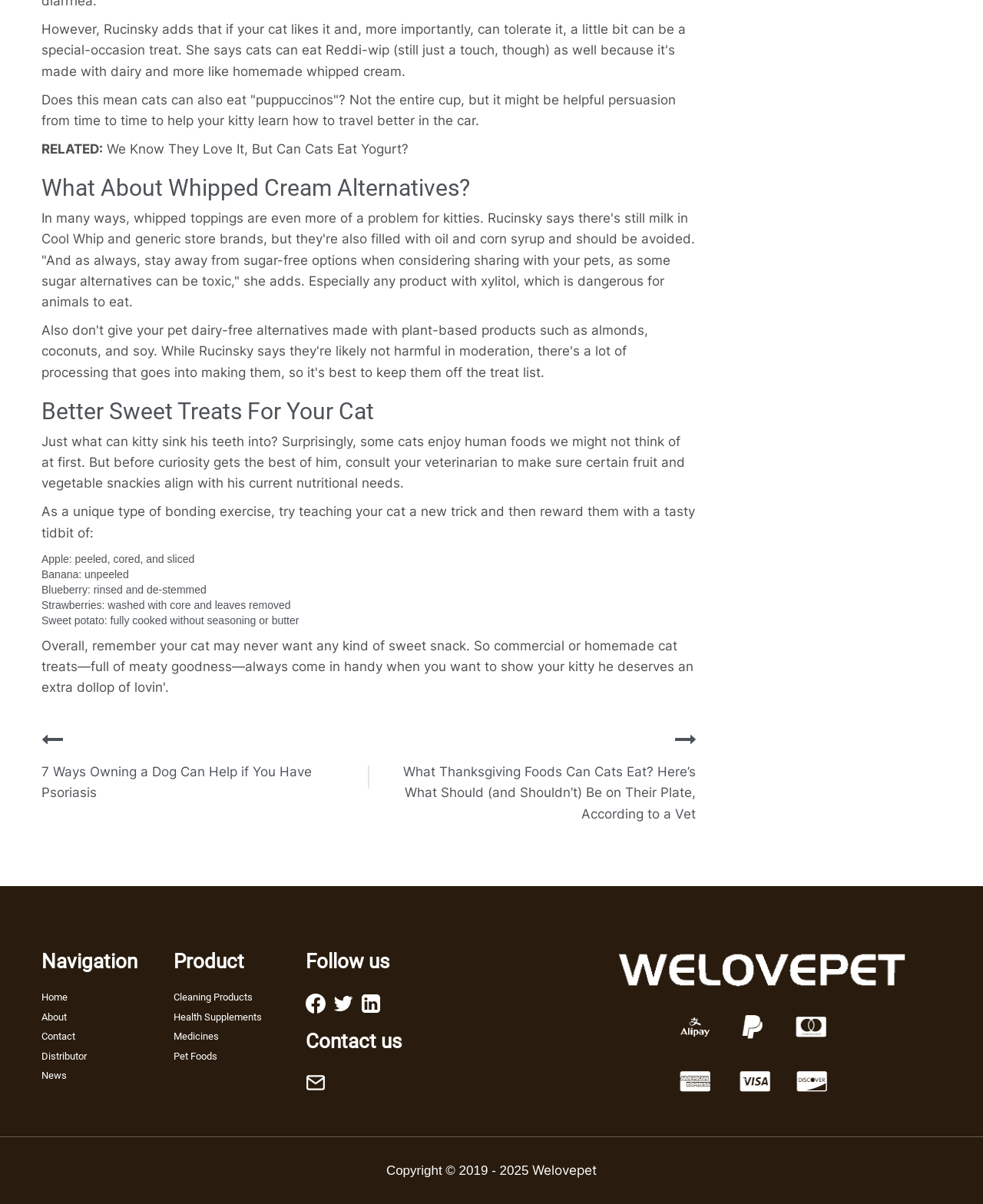Determine the bounding box of the UI component based on this description: "Pet Foods". The bounding box coordinates should be four float values between 0 and 1, i.e., [left, top, right, bottom].

[0.177, 0.872, 0.288, 0.882]